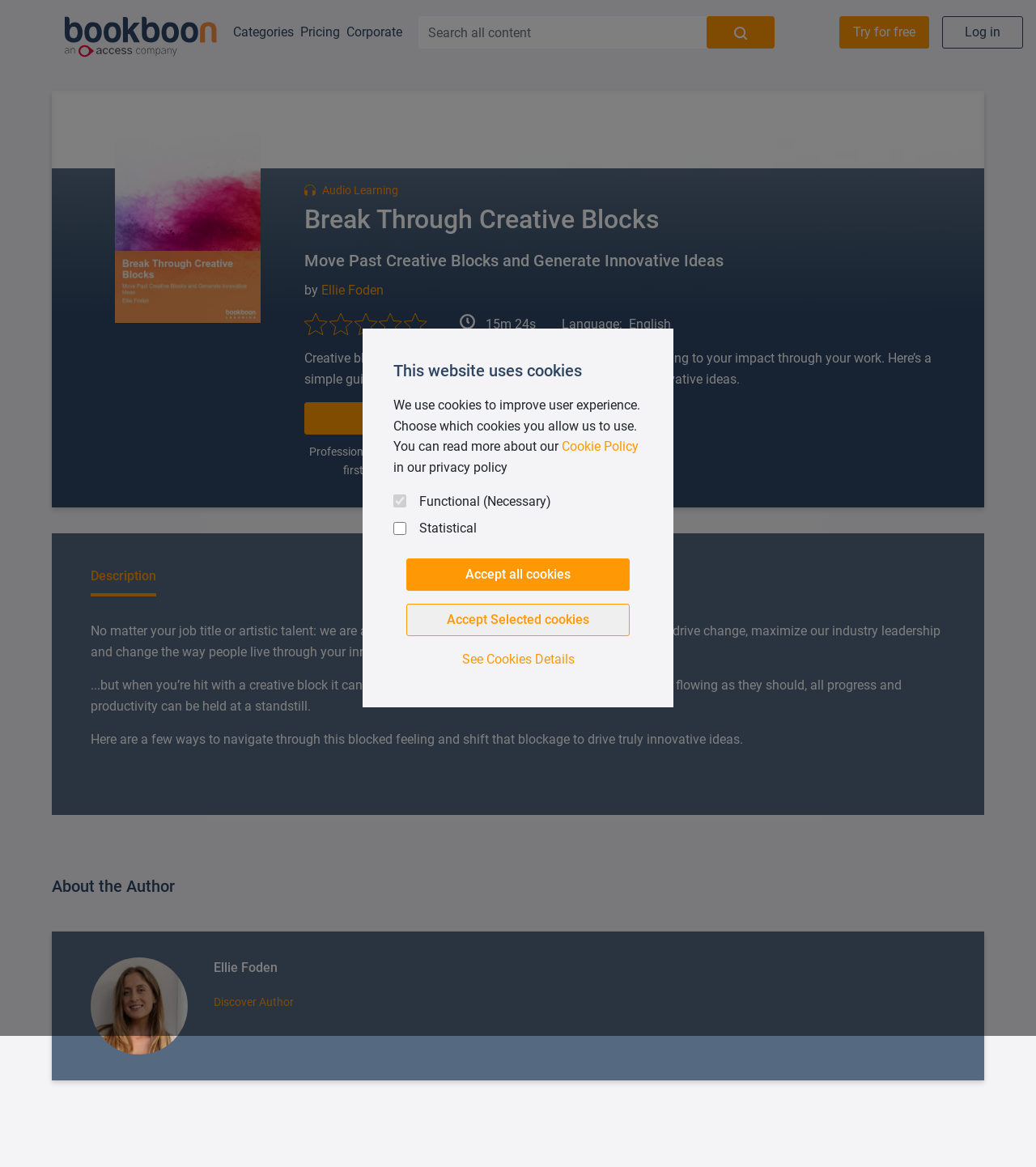Describe every aspect of the webpage comprehensively.

This webpage is about breaking through creative blocks and generating innovative ideas. At the top, there is a navigation bar with links to "Categories", "Pricing", "Corporate", and a search bar. On the top-right corner, there are links to "Try for free" and "Log in".

Below the navigation bar, there is a large image that spans almost the entire width of the page. Above this image, there is a heading that reads "Break Through Creative Blocks" and a subheading that says "Move Past Creative Blocks and Generate Innovative Ideas". The author's name, "Ellie Foden", is mentioned below the heading.

To the left of the image, there are several icons and a text that reads "Audio Learning". Below the image, there is a description of the content, which is about overcoming creative blocks and driving innovation. The text is divided into several paragraphs, with headings and subheadings.

On the right side of the page, there is a section that provides more information about the content, including the language, duration, and a call-to-action to start a free 30-day trial. There is also a link to share the content.

At the bottom of the page, there is a section about the author, Ellie Foden, with a photo and a link to discover more about her.

There are several cookies and privacy policy-related elements at the top of the page, including a checkbox to accept all cookies, a button to accept selected cookies, and a link to see cookies details.